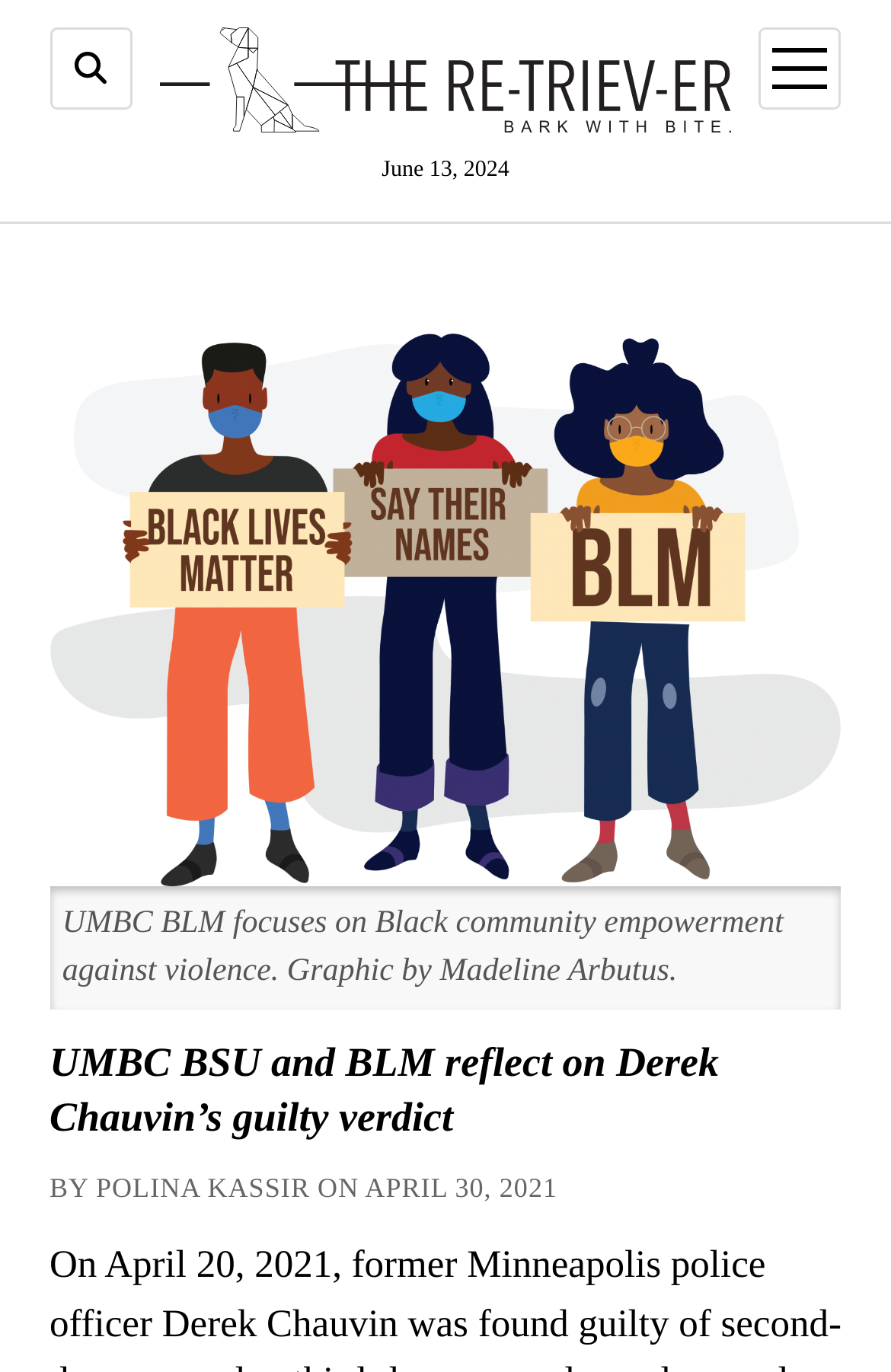Provide a brief response using a word or short phrase to this question:
What is the name of the graphic designer?

Madeline Arbutus